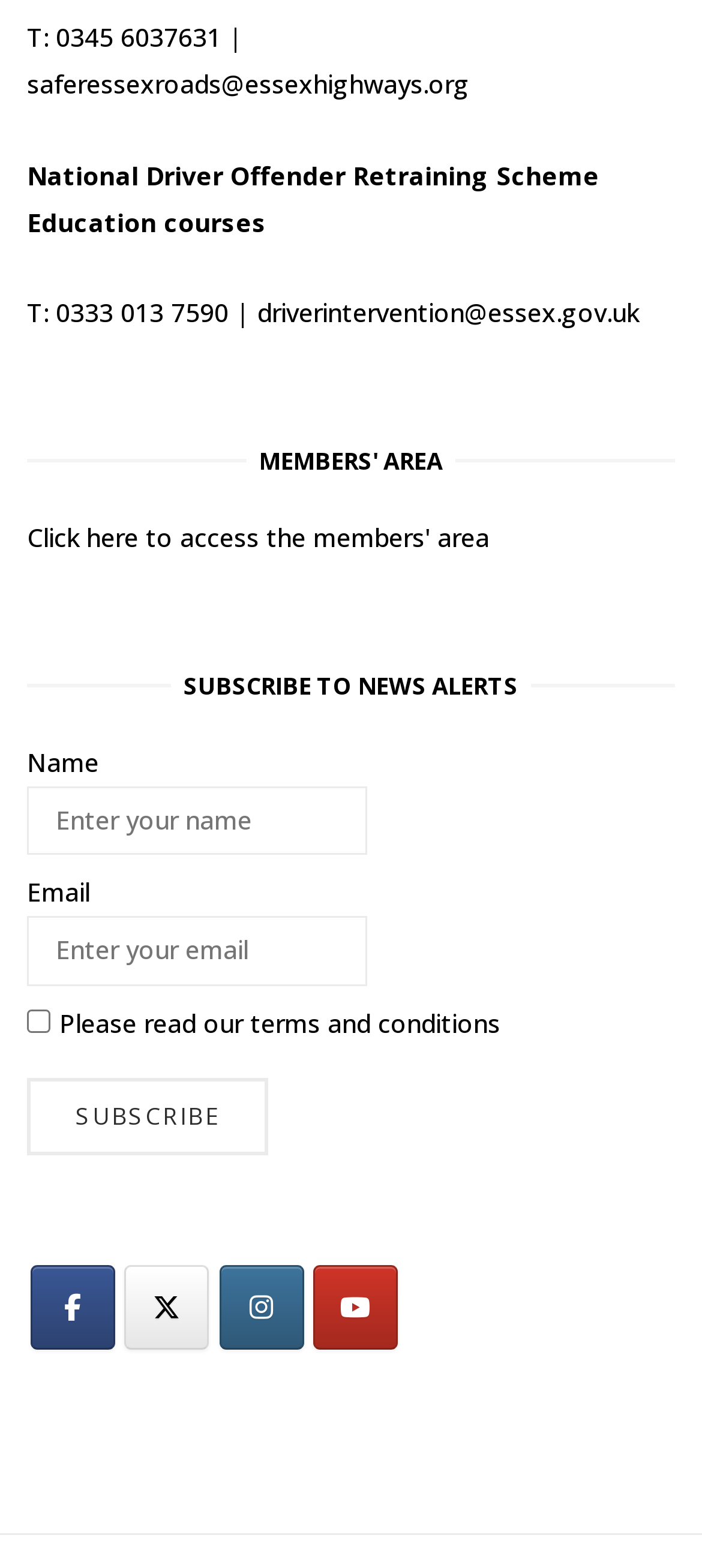What is the phone number for National Driver Offender Retraining Scheme Education courses?
Refer to the image and provide a concise answer in one word or phrase.

0333 013 7590